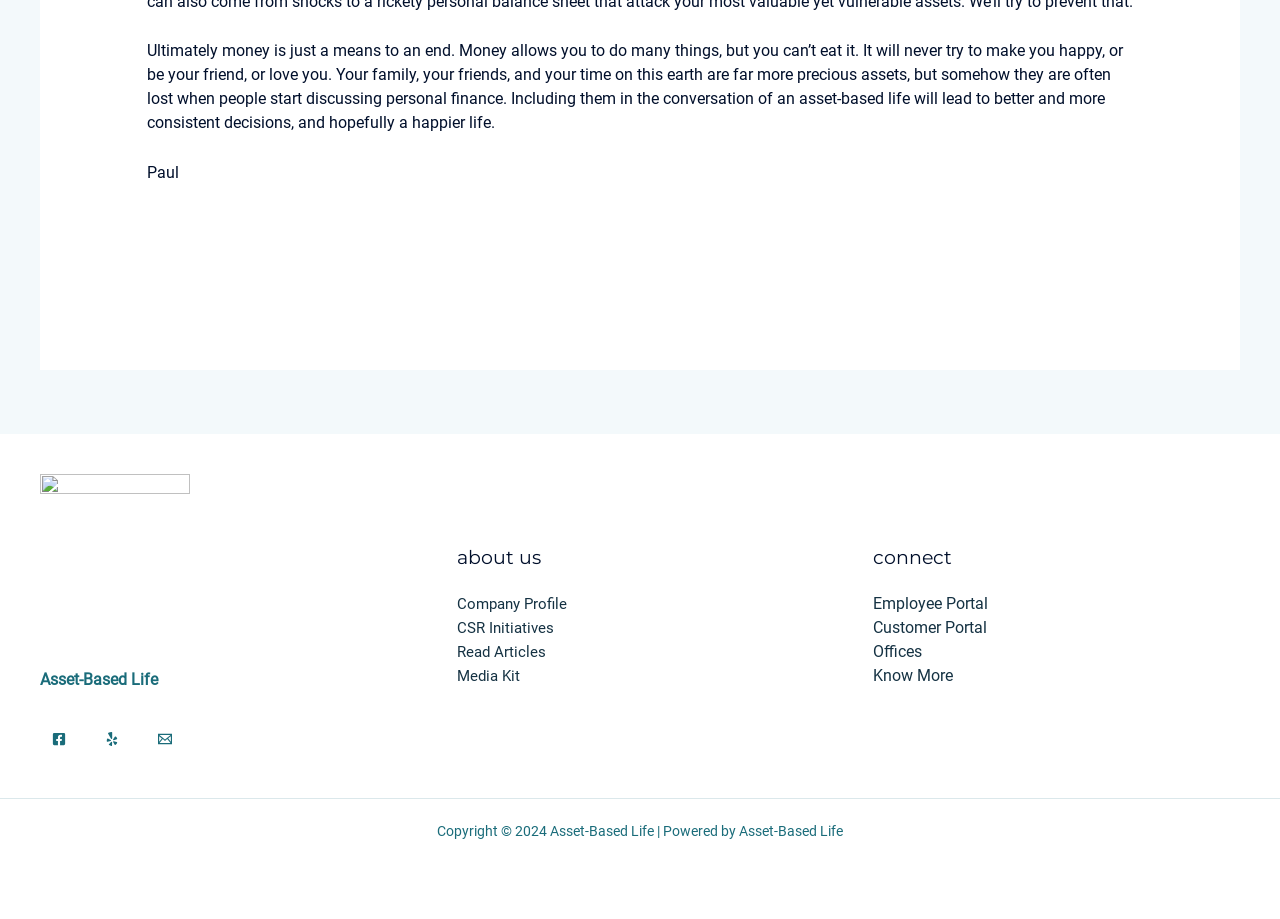Bounding box coordinates are specified in the format (top-left x, top-left y, bottom-right x, bottom-right y). All values are floating point numbers bounded between 0 and 1. Please provide the bounding box coordinate of the region this sentence describes: aria-label="Facebook"

[0.031, 0.784, 0.061, 0.825]